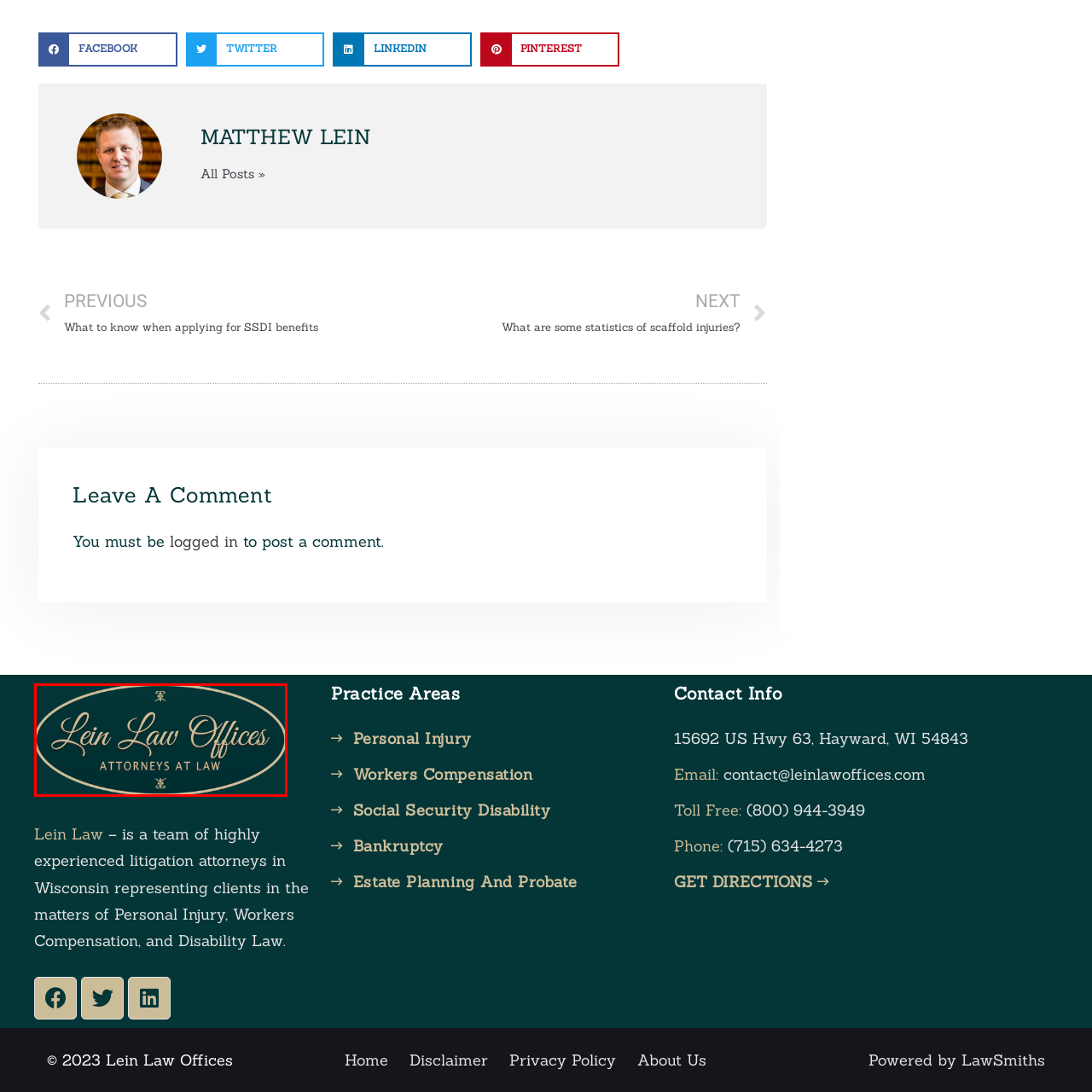Create a thorough description of the image portion outlined in red.

The image features the elegant logo of "Lein Law Offices," prominently displaying the text "Lein Law Offices" in an artistic script, accompanied by the phrase "ATTORNEYS AT LAW" in a refined, bold font. The logo is set against a dark green background, within an oval shape that enhances its sophistication. This design embodies the professionalism and trustworthiness of the law firm, which specializes in areas like Personal Injury, Workers Compensation, and Disability Law, reflecting their commitment to providing expert legal services to clients in Wisconsin.